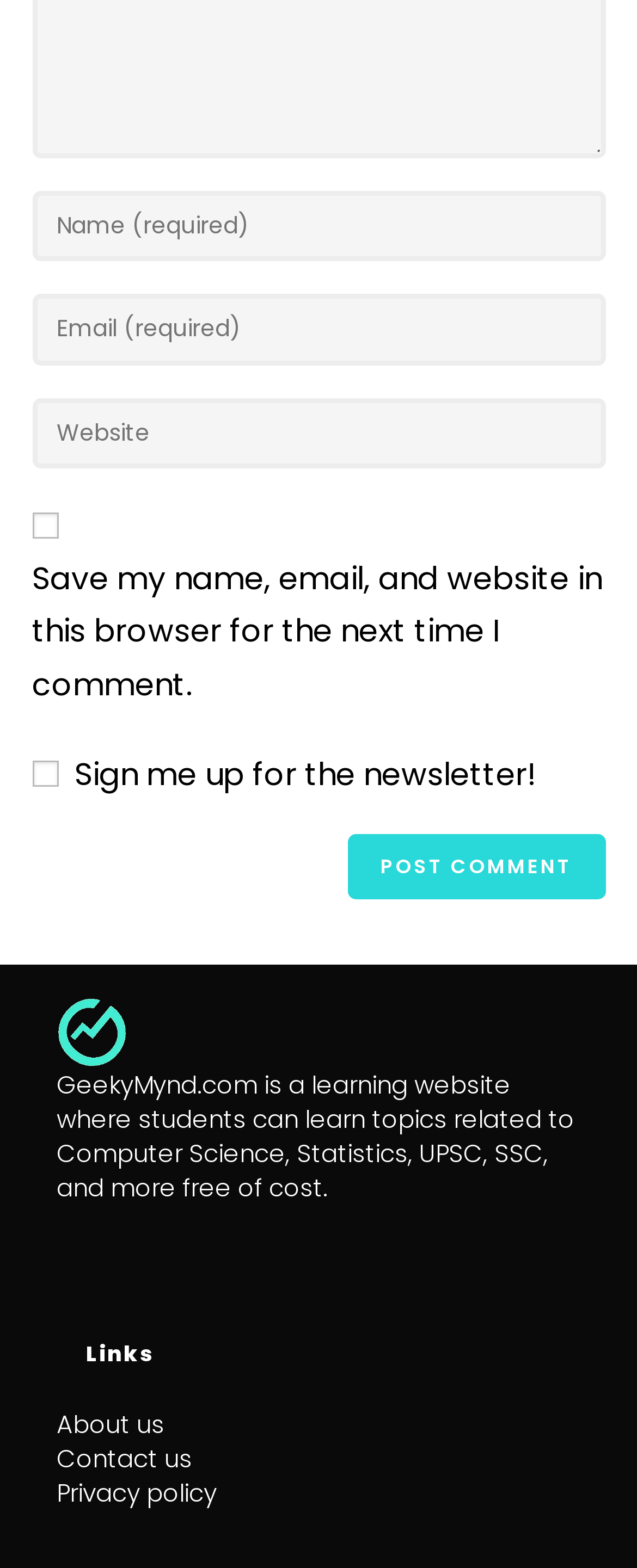Locate the UI element described by Contact us in the provided webpage screenshot. Return the bounding box coordinates in the format (top-left x, top-left y, bottom-right x, bottom-right y), ensuring all values are between 0 and 1.

[0.088, 0.919, 0.301, 0.941]